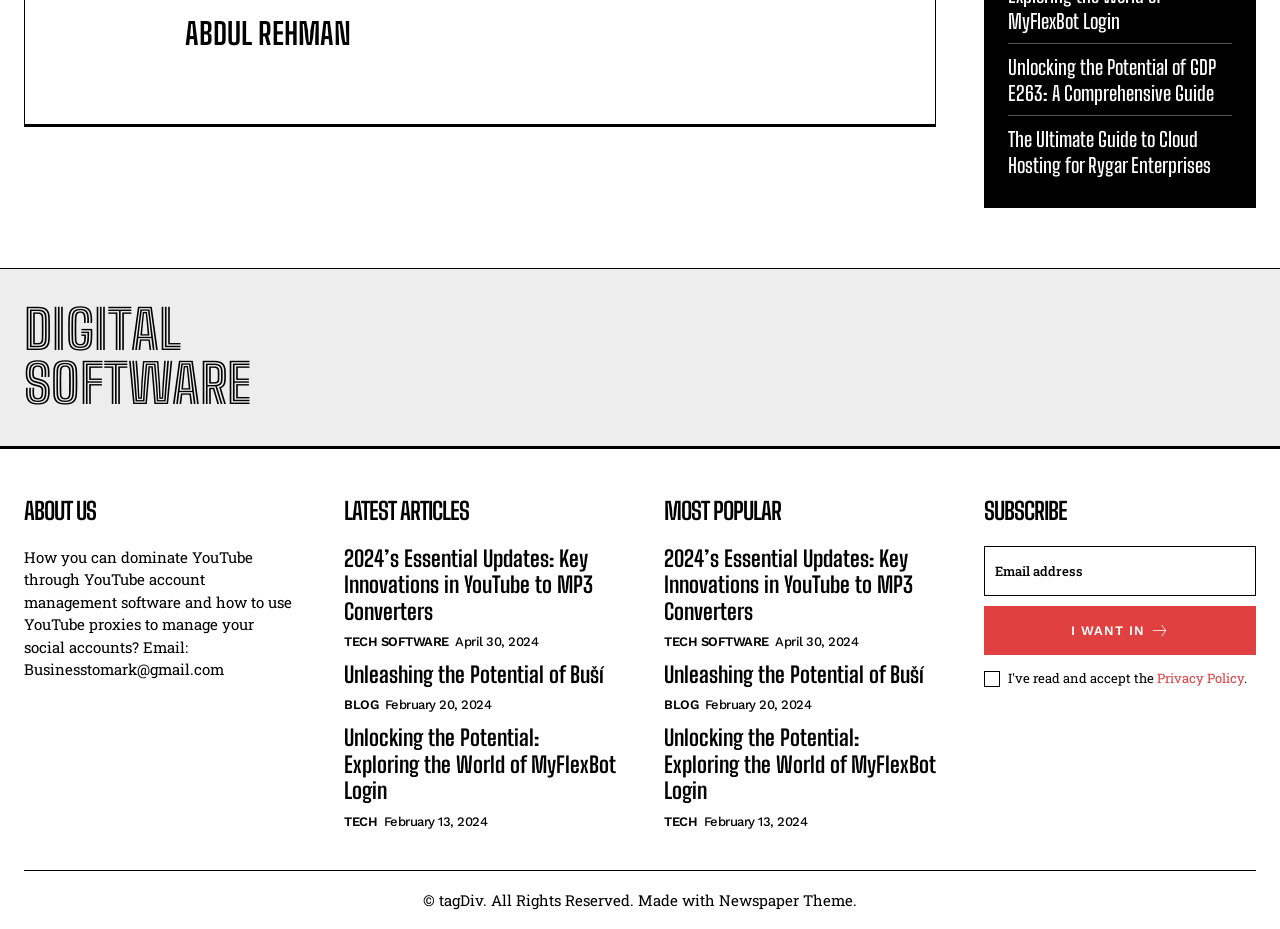What is the copyright information at the bottom of the webpage?
Please ensure your answer to the question is detailed and covers all necessary aspects.

The copyright information at the bottom of the webpage states '© tagDiv. All Rights Reserved. Made with Newspaper Theme.', indicating that the website is owned by tagDiv and is made with the Newspaper Theme.